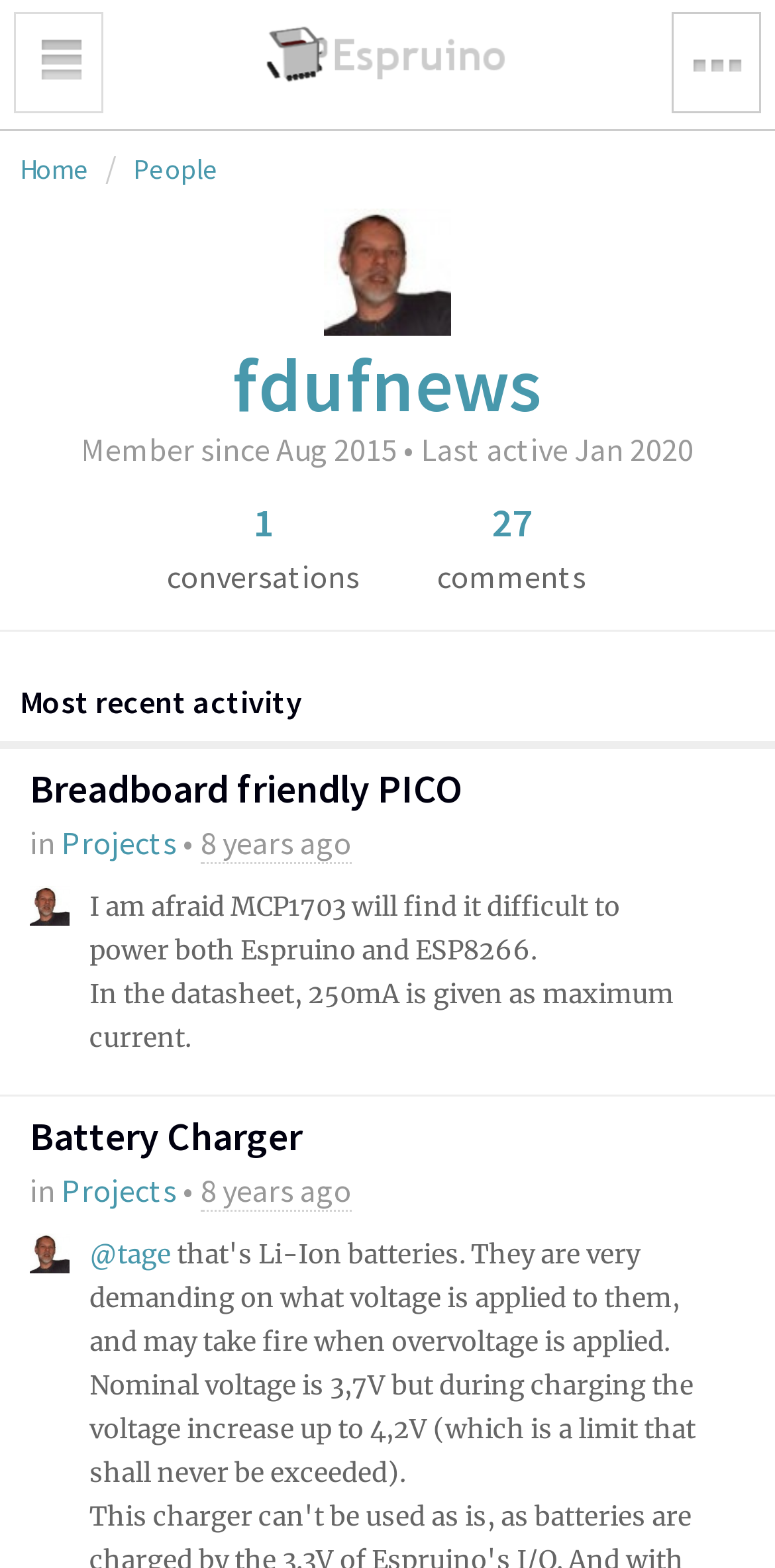Locate the bounding box coordinates of the clickable element to fulfill the following instruction: "View Breadboard friendly PICO project". Provide the coordinates as four float numbers between 0 and 1 in the format [left, top, right, bottom].

[0.038, 0.486, 0.595, 0.518]